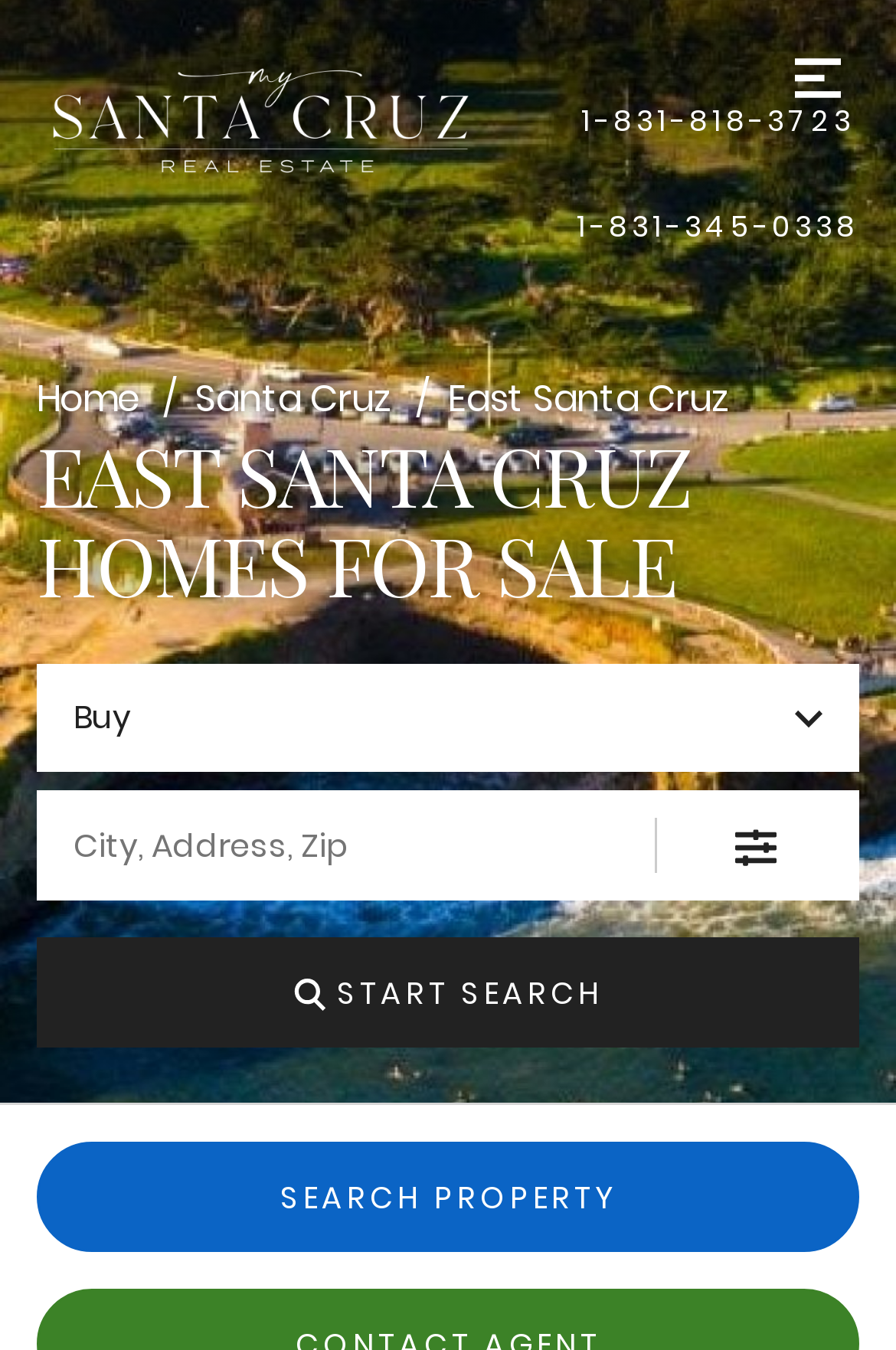Explain in detail what is displayed on the webpage.

This webpage is about Eastside Santa Cruz homes for sale, featuring properties with Lauren Spencer. At the top left, there is a link to go to the homepage, followed by two phone numbers. On the top right, there is a menu button with an accompanying image. 

Below the menu button, there is a large image that spans the entire width of the page, showcasing a view of the coast near Eastside Santa Cruz in Santa Cruz, CA. 

Underneath the image, there are three links: "Home", "Santa Cruz", and "East Santa Cruz", which are aligned horizontally. 

A prominent heading "EAST SANTA CRUZ HOMES FOR SALE" is centered on the page. Below the heading, there is a button with a dropdown arrow, accompanied by an image. 

On the left side of the page, there is a section with a label "City, Address, Zip" and a corresponding textbox for input. Below the textbox, there is a listbox for searching locations. 

To the right of the input section, there is a button labeled "Filters" with an image. 

At the bottom of the page, there is a prominent button labeled "Start Search" with an image of a search icon and the text "START SEARCH". Below this button, there is a link to "SEARCH PROPERTY".